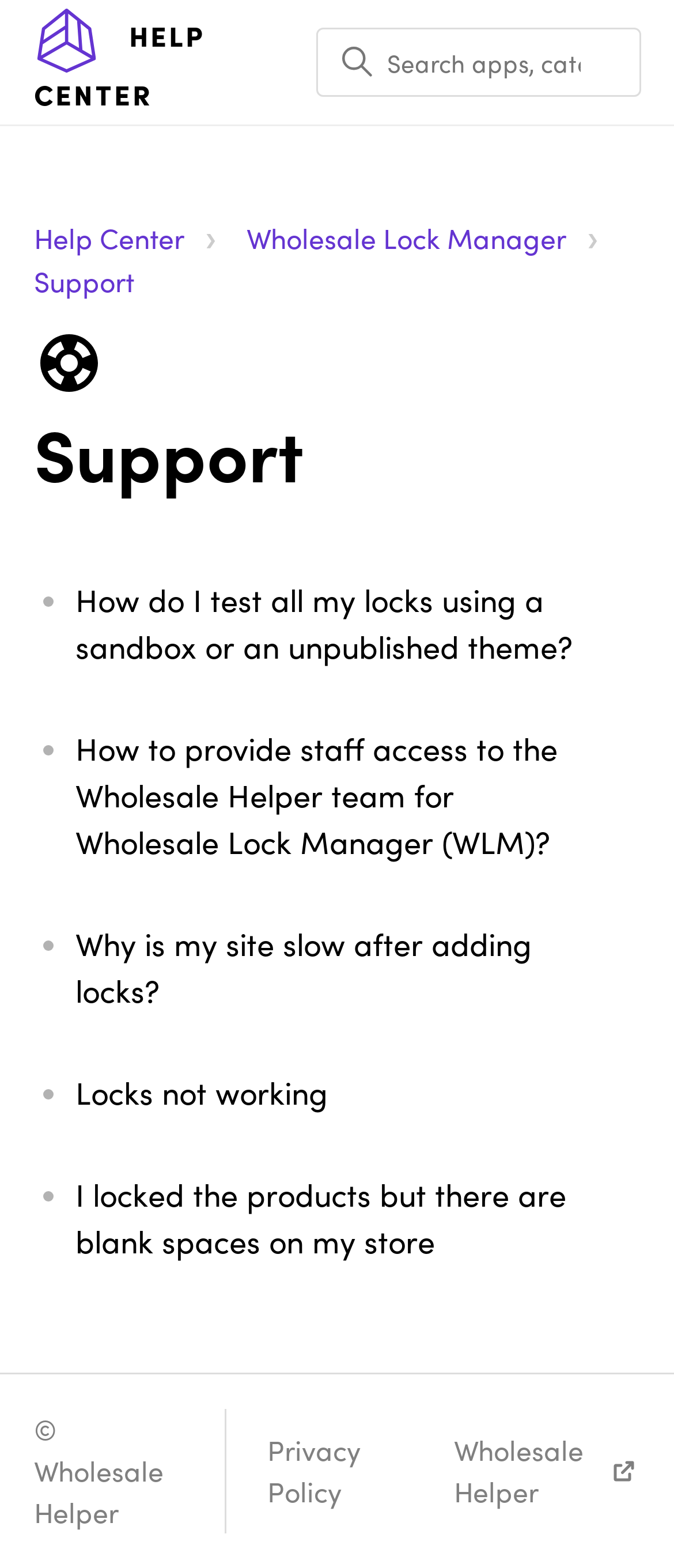Specify the bounding box coordinates of the element's area that should be clicked to execute the given instruction: "Read article about testing locks using a sandbox". The coordinates should be four float numbers between 0 and 1, i.e., [left, top, right, bottom].

[0.112, 0.37, 0.85, 0.426]